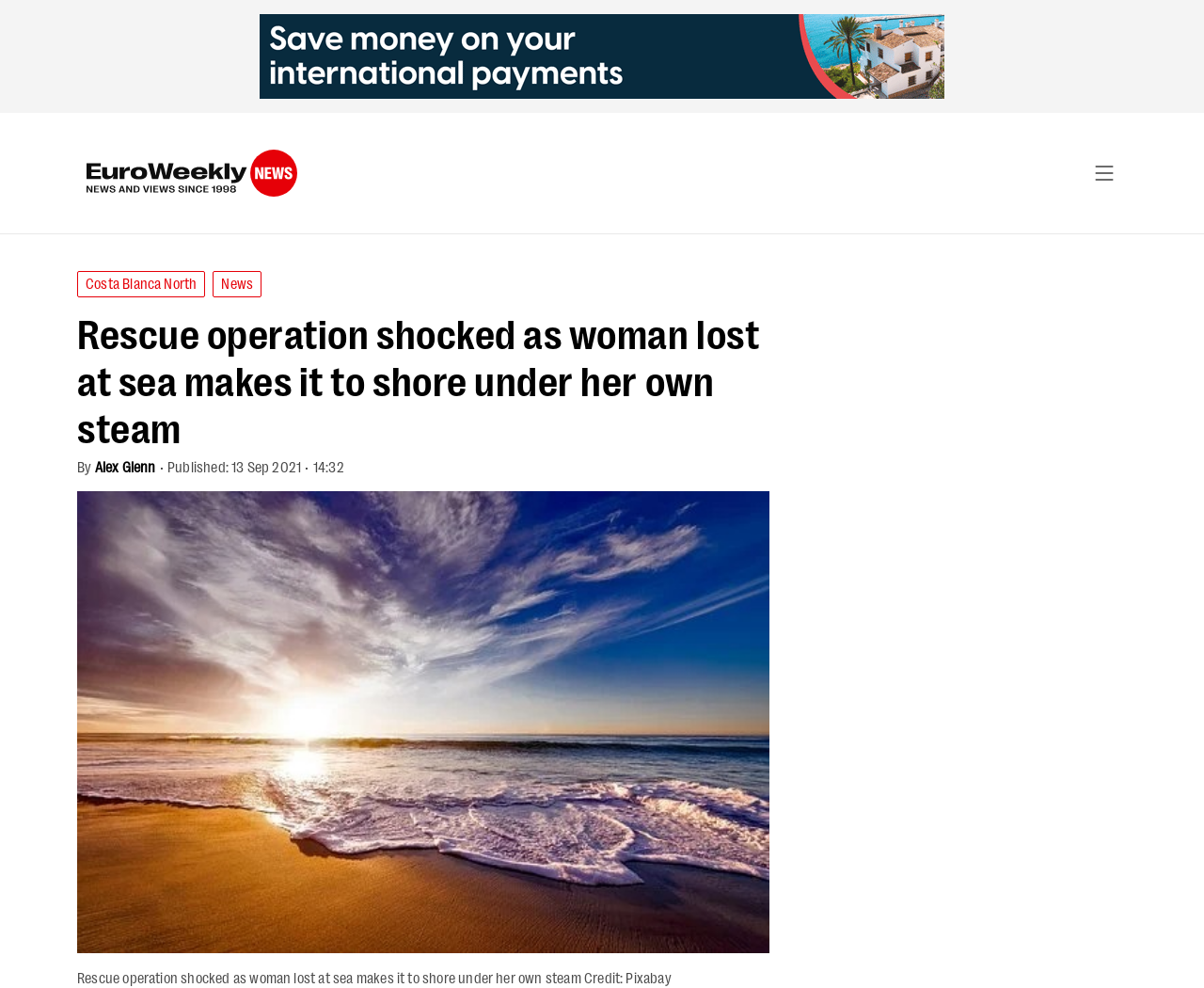Extract the text of the main heading from the webpage.

Rescue operation shocked as woman lost at sea makes it to shore under her own steam